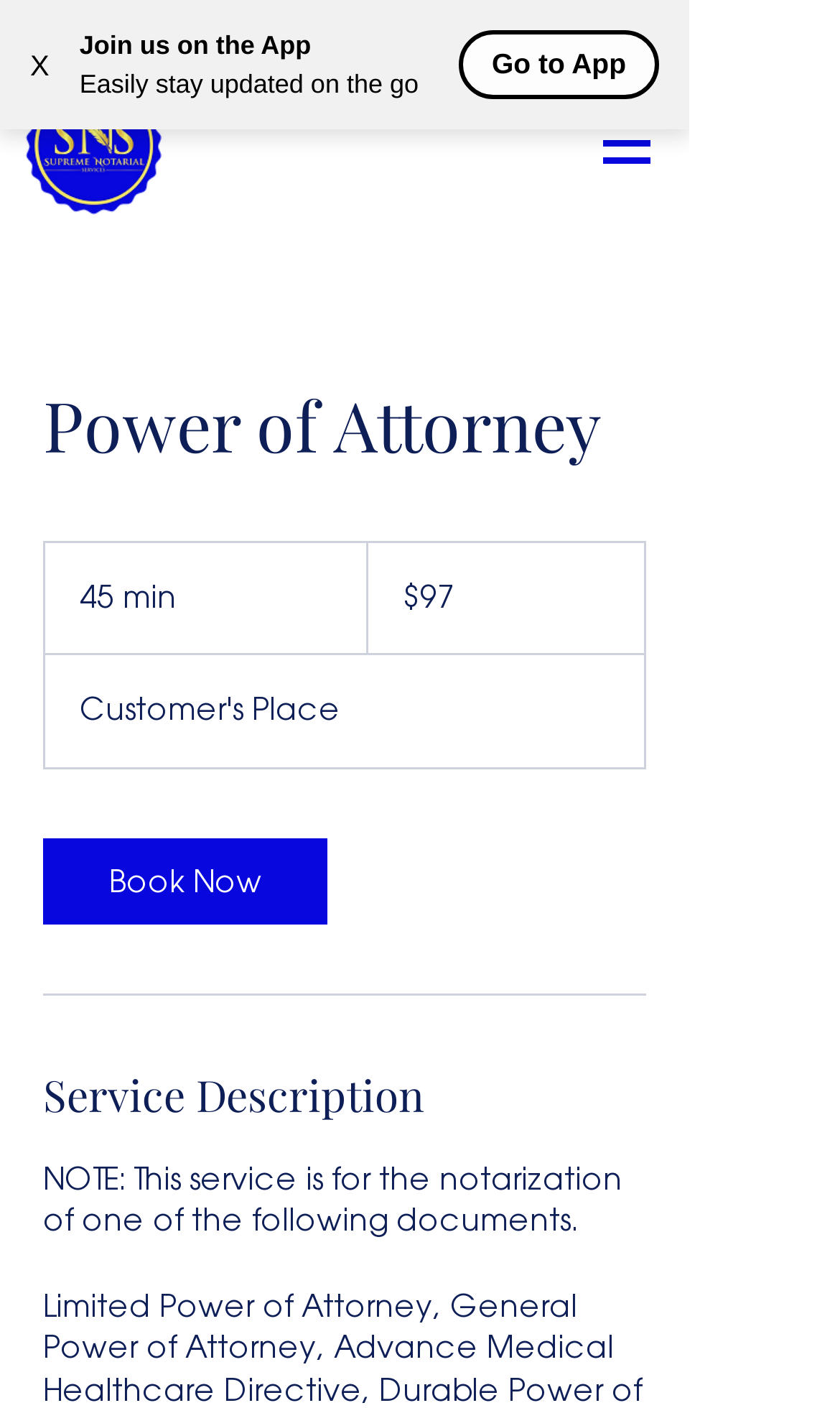Deliver a detailed narrative of the webpage's visual and textual elements.

The webpage is about Power of Attorney notary services. At the top left corner, there is a button to close the current window, labeled "X". Next to it, there is a promotional section with text "Join us on the App" and "Easily stay updated on the go", followed by a "Go to App" button. 

On the top right corner, there is a navigation menu button labeled "Open navigation menu". When clicked, it opens a dialog with a heading "Power of Attorney" and a brief service description. Below the heading, there is a duration and cost information, "45 min" and "97 US dollars", respectively. A "Book Now" link is provided below. 

At the top center, there is a logo image, "Logo.png", and a link to the company's email address, "info@supremenotarialservices.com".